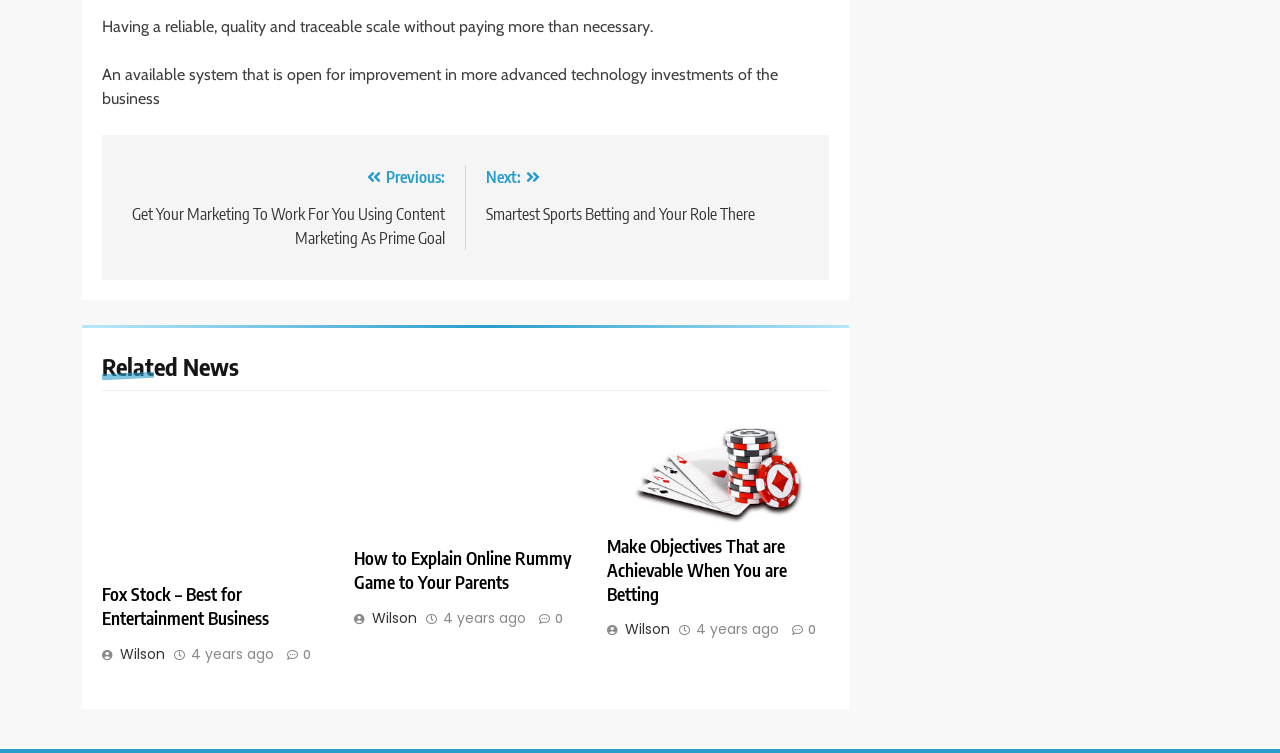Please specify the bounding box coordinates in the format (top-left x, top-left y, bottom-right x, bottom-right y), with values ranging from 0 to 1. Identify the bounding box for the UI component described as follows: 4 years ago

[0.346, 0.81, 0.411, 0.833]